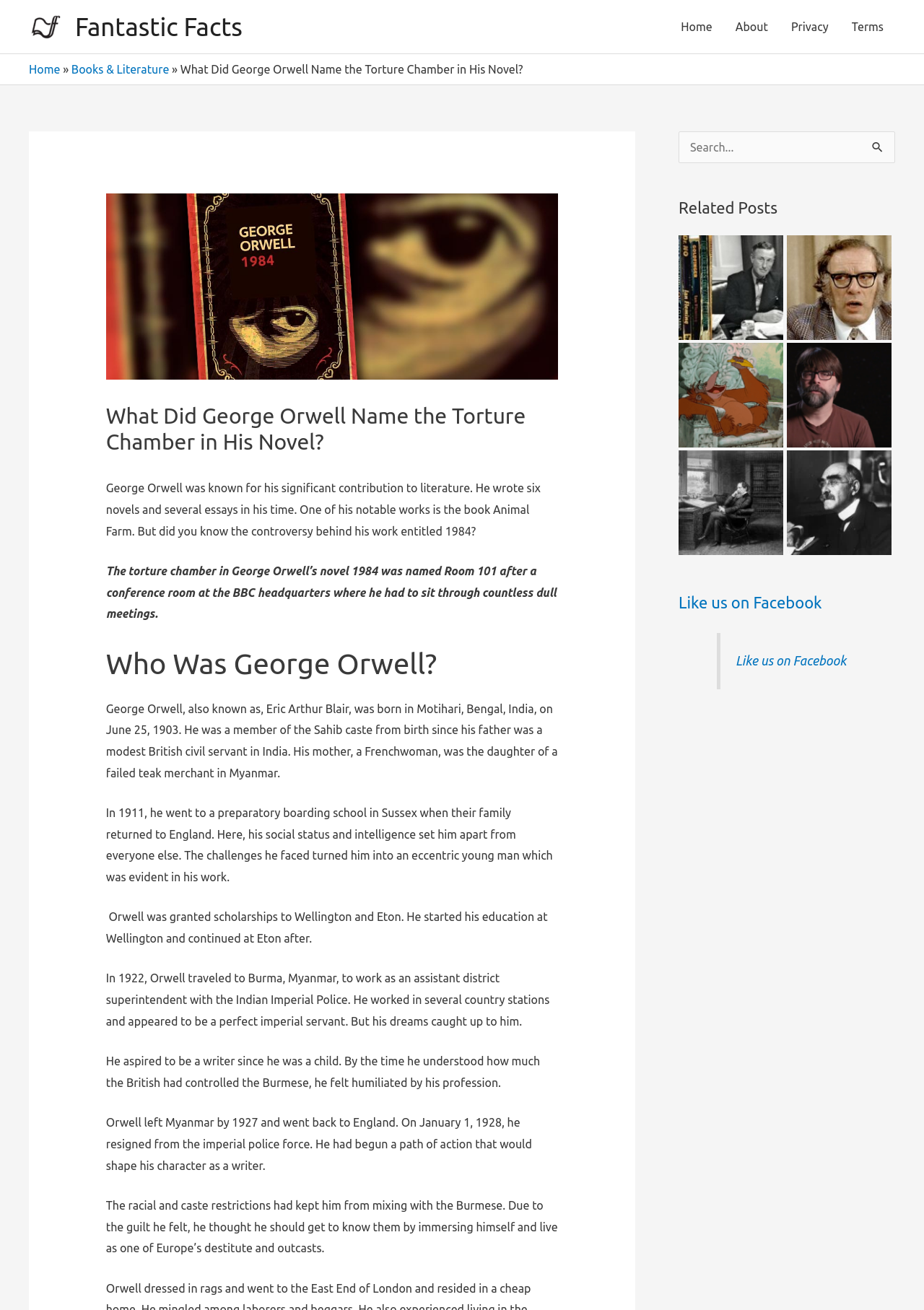Please locate the bounding box coordinates of the element that needs to be clicked to achieve the following instruction: "Read more about 'Books & Literature'". The coordinates should be four float numbers between 0 and 1, i.e., [left, top, right, bottom].

[0.077, 0.048, 0.183, 0.058]